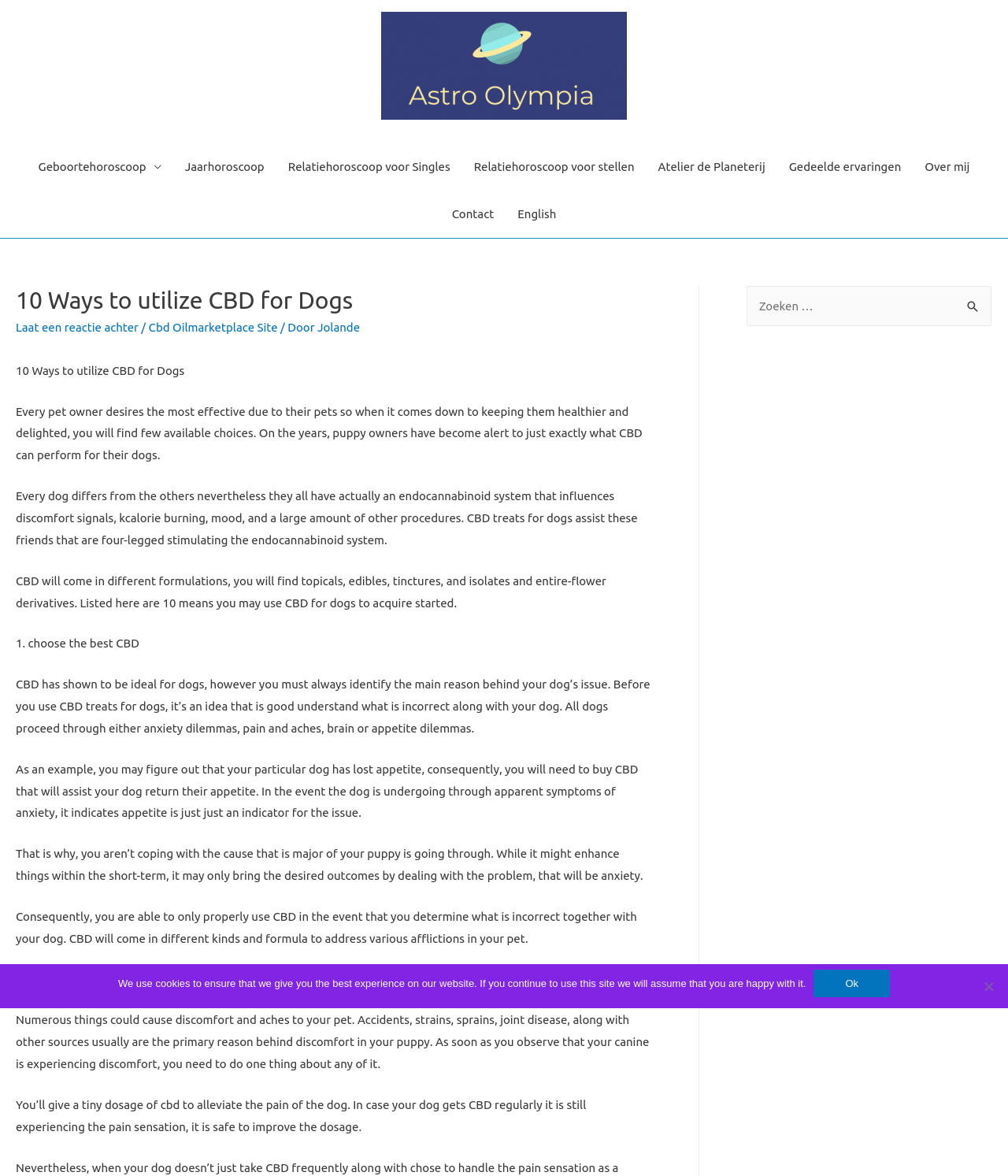Summarize the webpage with intricate details.

This webpage is about utilizing CBD for dogs, with a focus on providing 10 ways to do so. At the top of the page, there is a navigation menu with links to various sections, including "Geboortehoroscoop", "Jaarhoroscoop", and "Contact". Below the navigation menu, there is a header section with a title "10 Ways to utilize CBD for Dogs" and a link to "Laat een reactie achter" (Leave a comment).

The main content of the page is divided into sections, each discussing a different way to use CBD for dogs. The first section introduces the concept of CBD for dogs, explaining that every pet owner wants the best for their pets and that CBD can help with various health issues. The text also explains that CBD comes in different formulations, such as topicals, edibles, tinctures, and isolates.

The subsequent sections provide more specific information on how to use CBD for dogs, including choosing the right CBD product, determining the correct dosage for pain relief, and understanding the importance of identifying the underlying cause of a dog's health issue. The text is written in a informative and conversational tone, with a focus on providing helpful advice and guidance for dog owners.

On the right side of the page, there is a search box with a label "Zoeken naar:" (Search for:) and a button "Zoeken" (Search). At the bottom of the page, there is a cookie notice dialog box with a message explaining the use of cookies on the website and a link to "Ok" to accept the terms.

Overall, the webpage is well-organized and easy to navigate, with a clear focus on providing valuable information and resources for dog owners interested in using CBD to improve their pets' health.